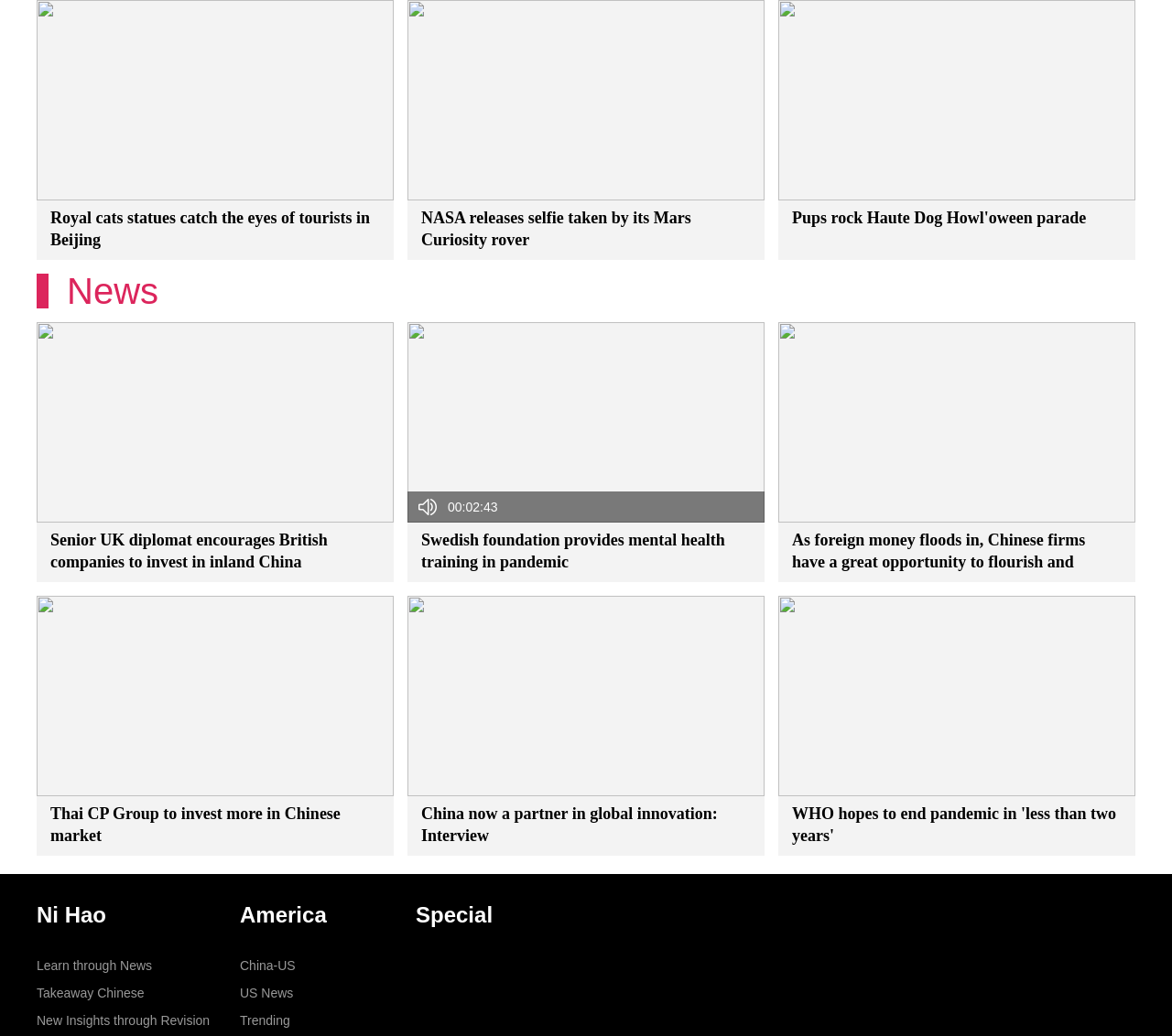Using the webpage screenshot, locate the HTML element that fits the following description and provide its bounding box: "00:02:43".

[0.348, 0.302, 0.652, 0.495]